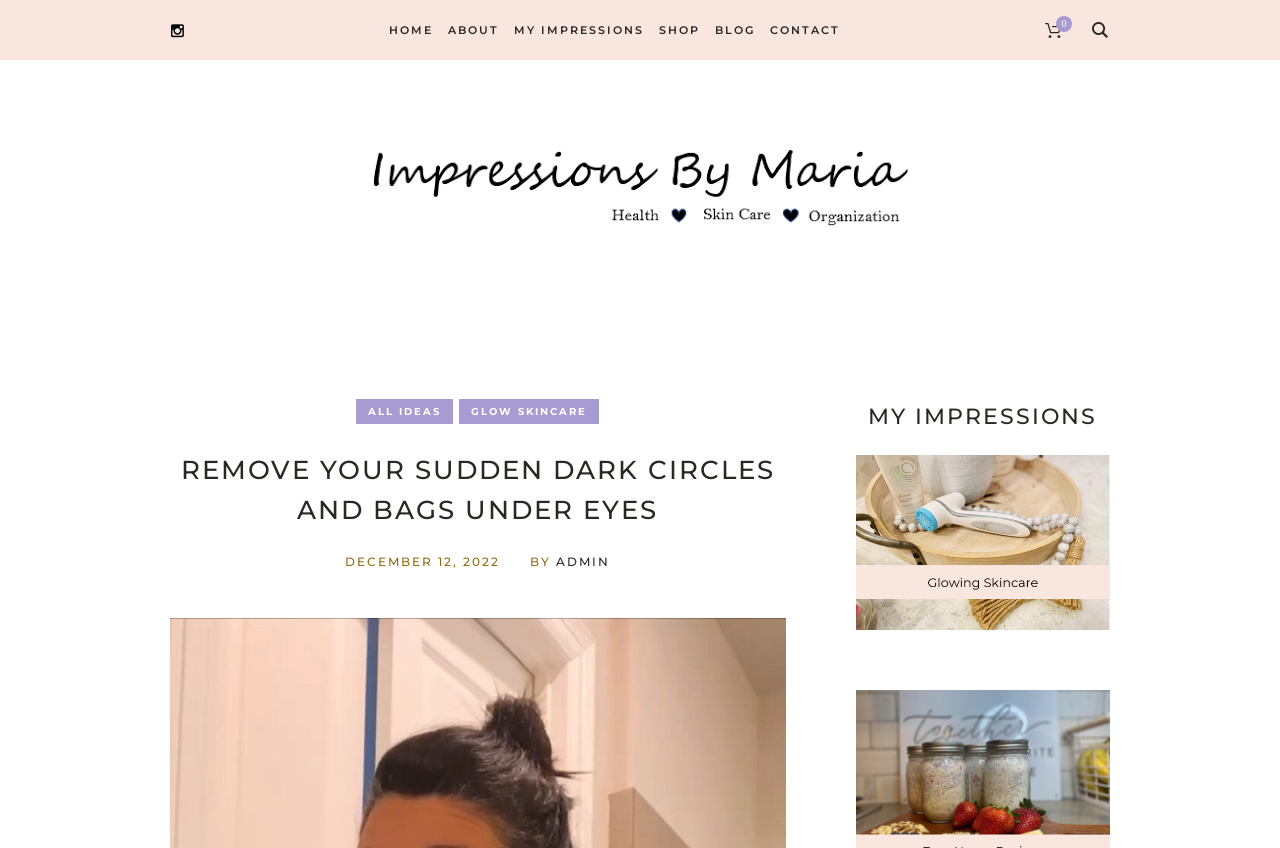Please extract the webpage's main title and generate its text content.

REMOVE YOUR SUDDEN DARK CIRCLES AND BAGS UNDER EYES